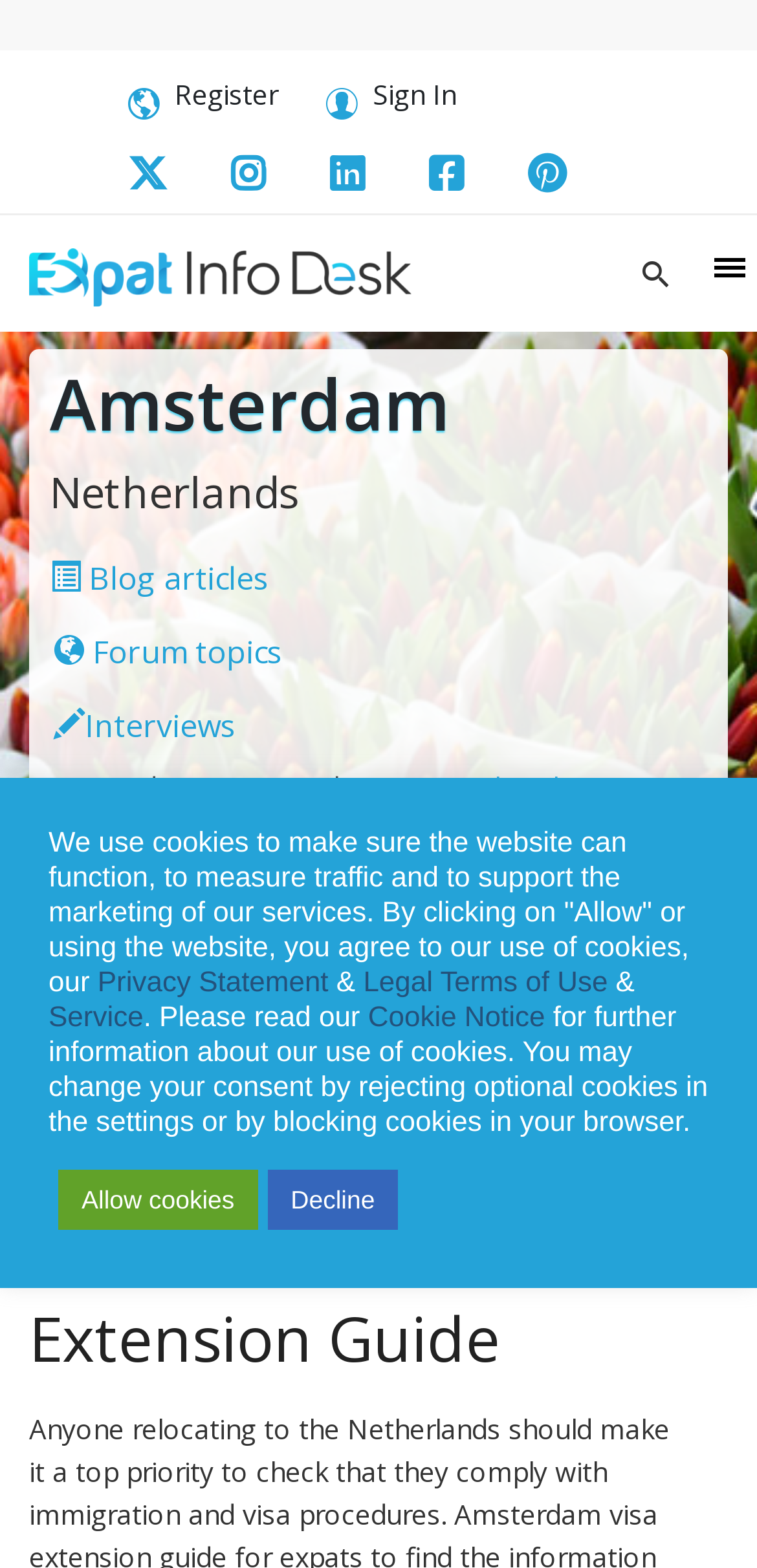Determine the bounding box of the UI element mentioned here: "Legal Terms of Use". The coordinates must be in the format [left, top, right, bottom] with values ranging from 0 to 1.

[0.48, 0.617, 0.803, 0.637]